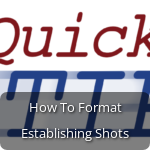What is the purpose of the image design?
From the details in the image, provide a complete and detailed answer to the question.

The overall design of the image aims to engage readers who are looking for quick, actionable advice on screenplay formatting. The use of bold, contrasting colors and a clear subtitle is intended to draw the reader's attention and encourage them to read the associated content.